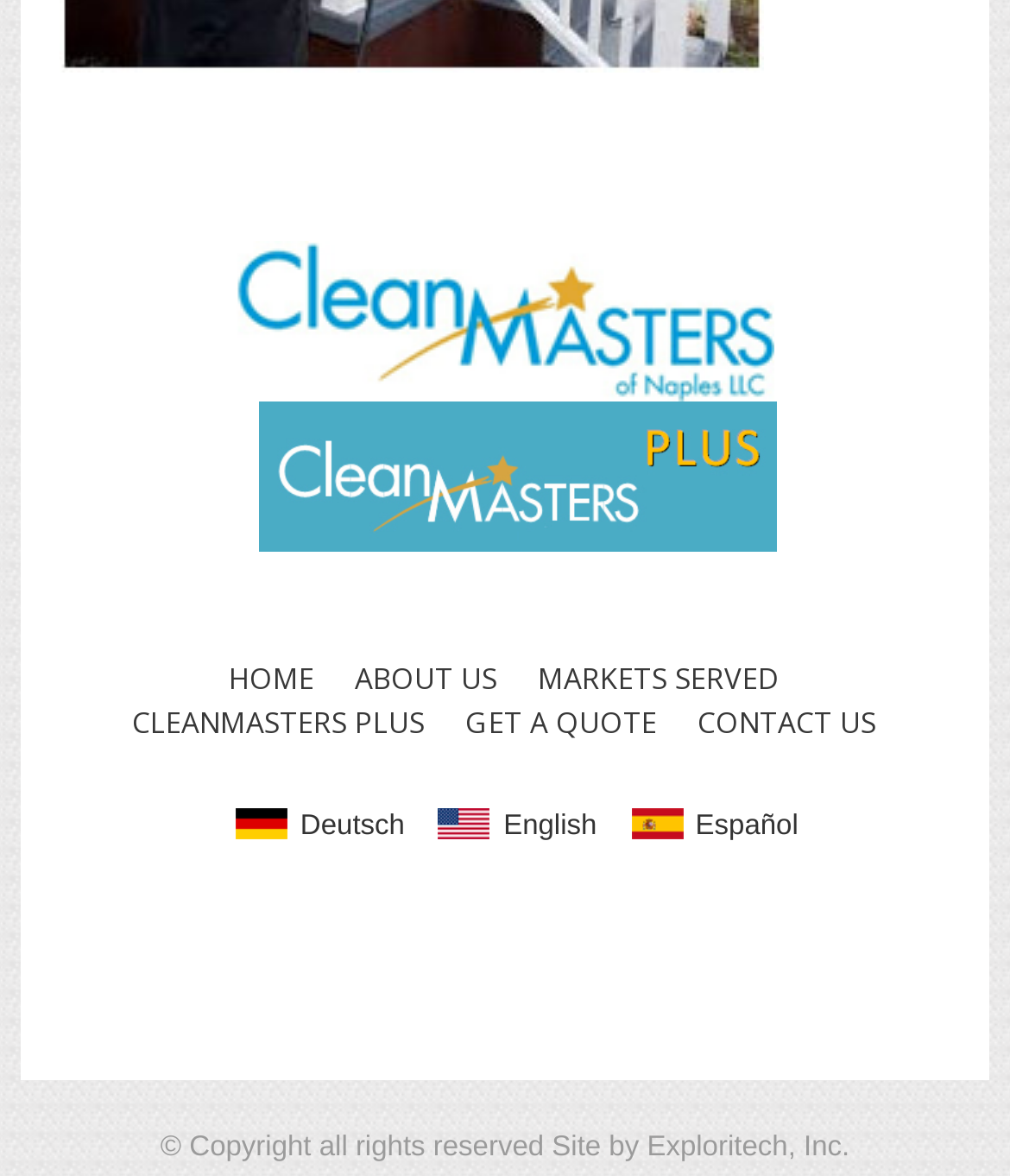Find the bounding box coordinates for the element that must be clicked to complete the instruction: "Send feedback about the website". The coordinates should be four float numbers between 0 and 1, indicated as [left, top, right, bottom].

None